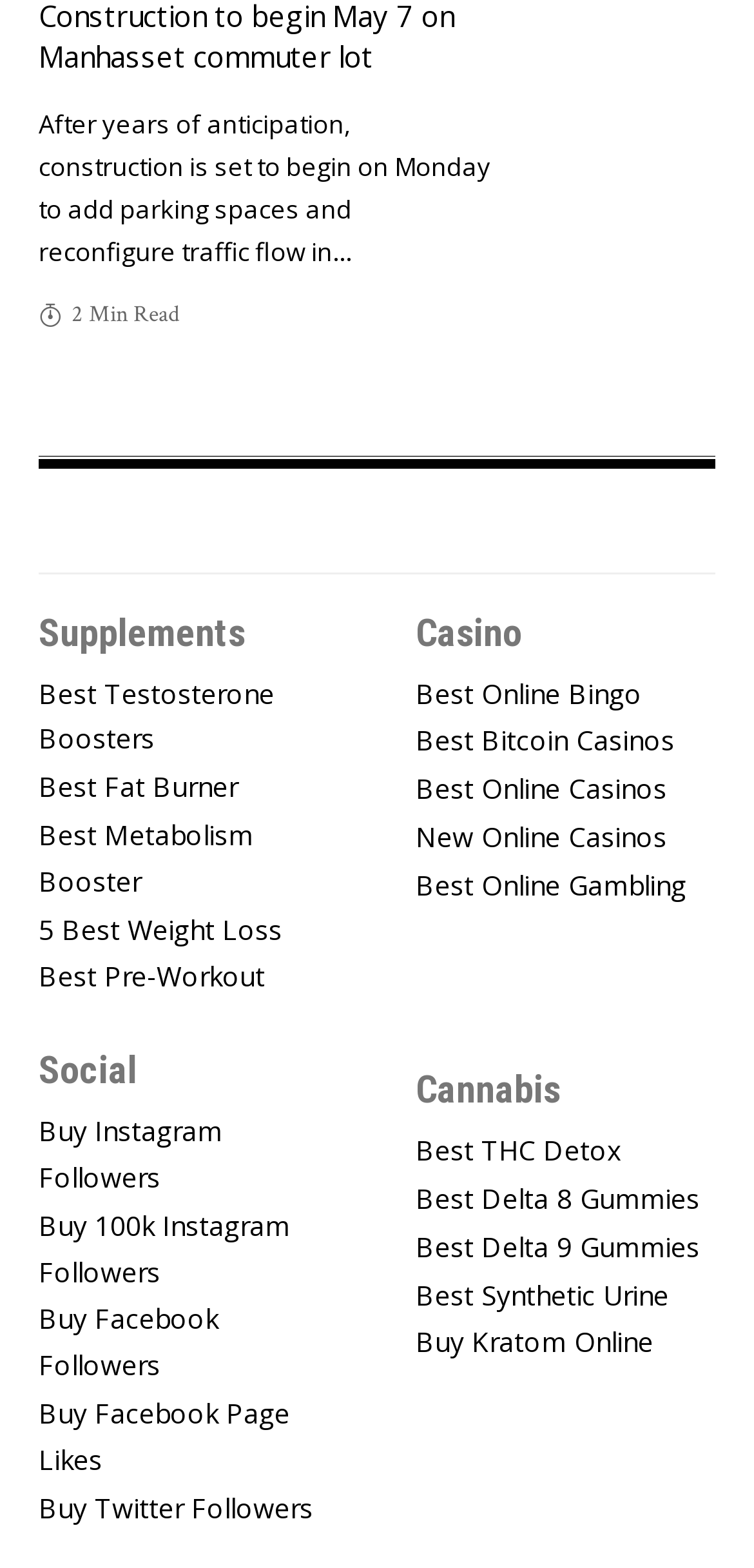Locate the bounding box coordinates of the item that should be clicked to fulfill the instruction: "Visit The Island Now website".

[0.051, 0.318, 0.564, 0.343]